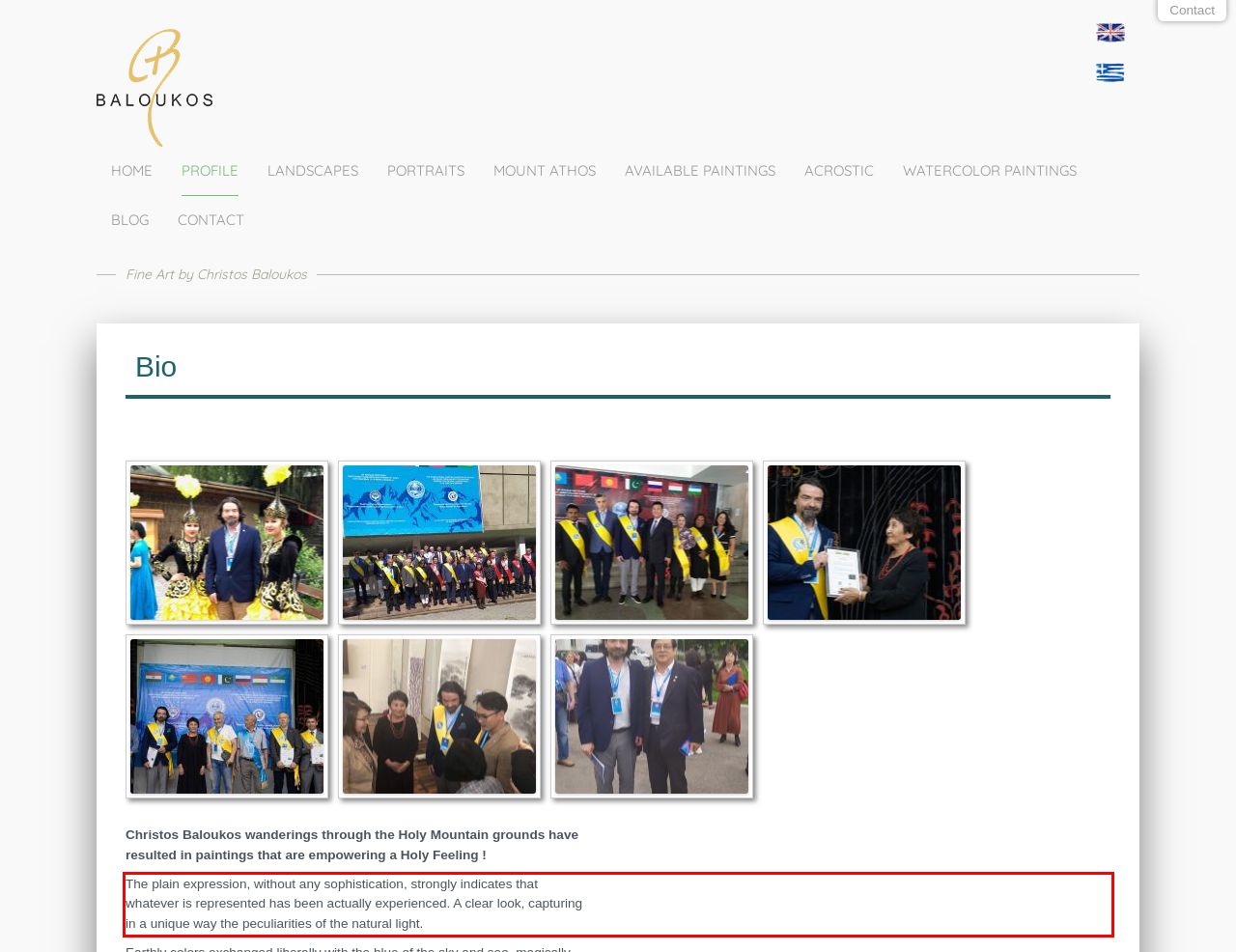There is a screenshot of a webpage with a red bounding box around a UI element. Please use OCR to extract the text within the red bounding box.

The plain expression, without any sophistication, strongly indicates that whatever is represented has been actually experienced. A clear look, capturing in a unique way the peculiarities of the natural light.